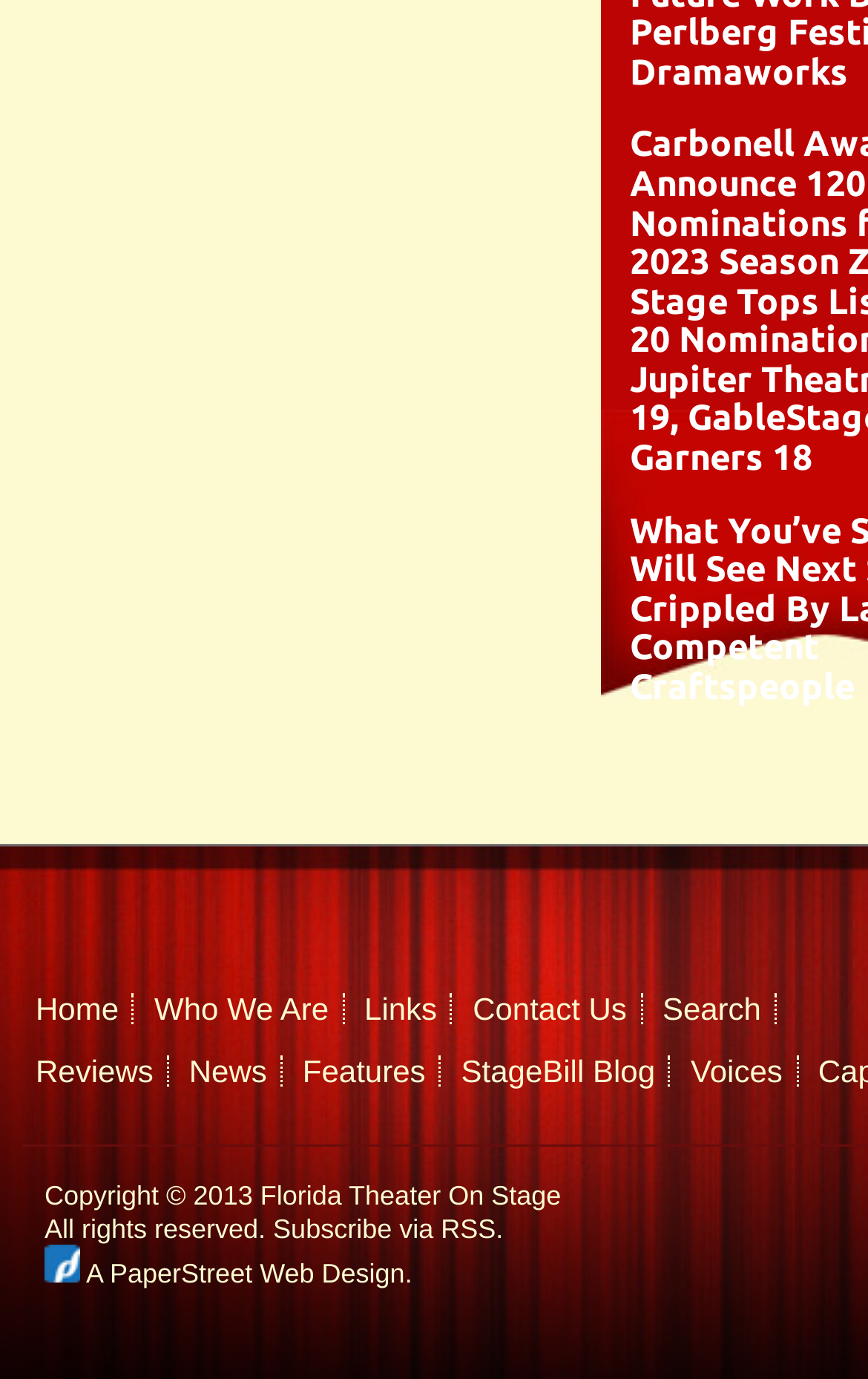Using the provided element description: "A PaperStreet Web Design", identify the bounding box coordinates. The coordinates should be four floats between 0 and 1 in the order [left, top, right, bottom].

[0.051, 0.912, 0.466, 0.935]